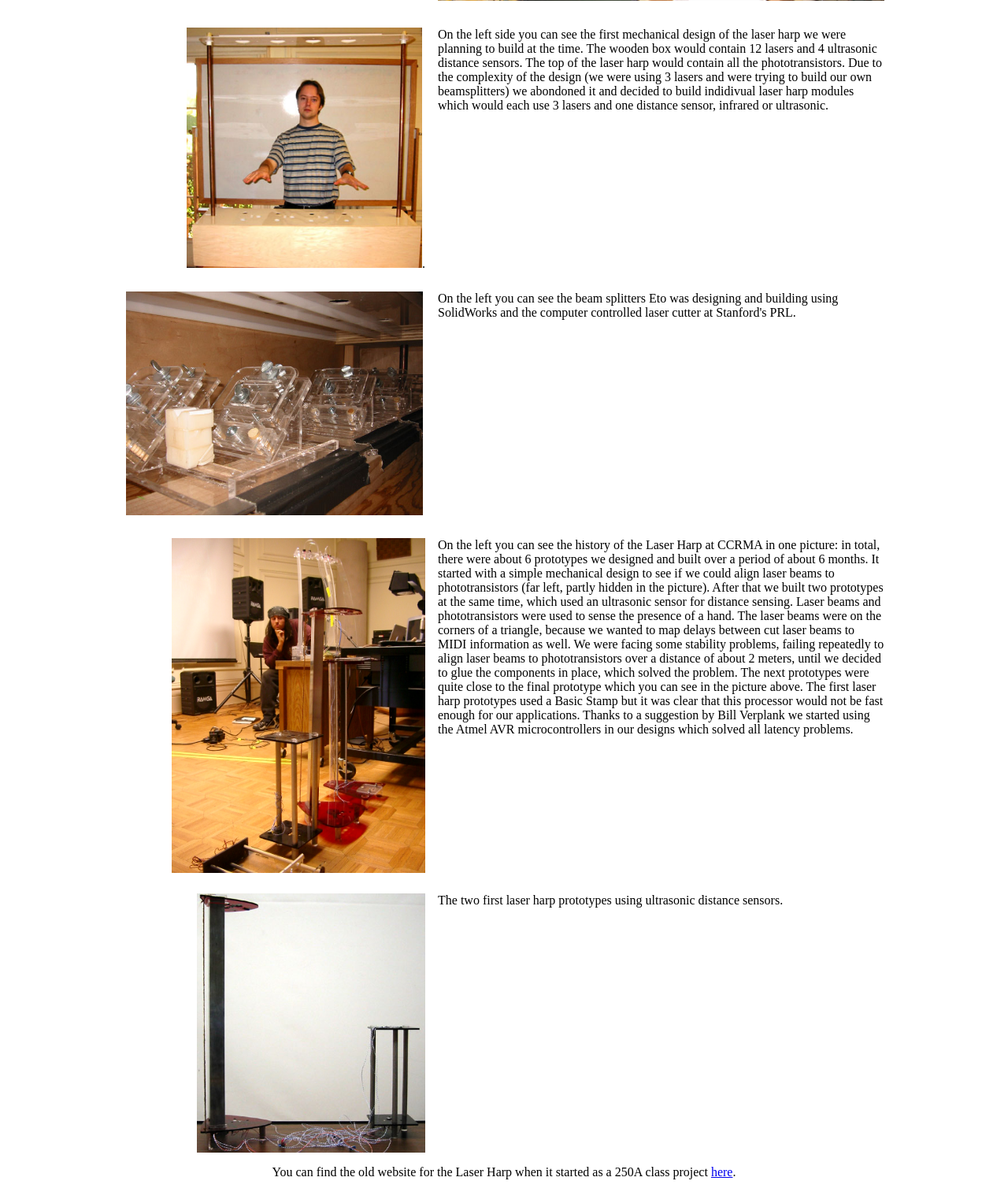What is the Laser Harp project about?
Please give a detailed answer to the question using the information shown in the image.

Based on the text descriptions and images on the webpage, it appears that the Laser Harp project is about designing and building a laser harp, which involves using lasers, phototransistors, and distance sensors to create a musical instrument.